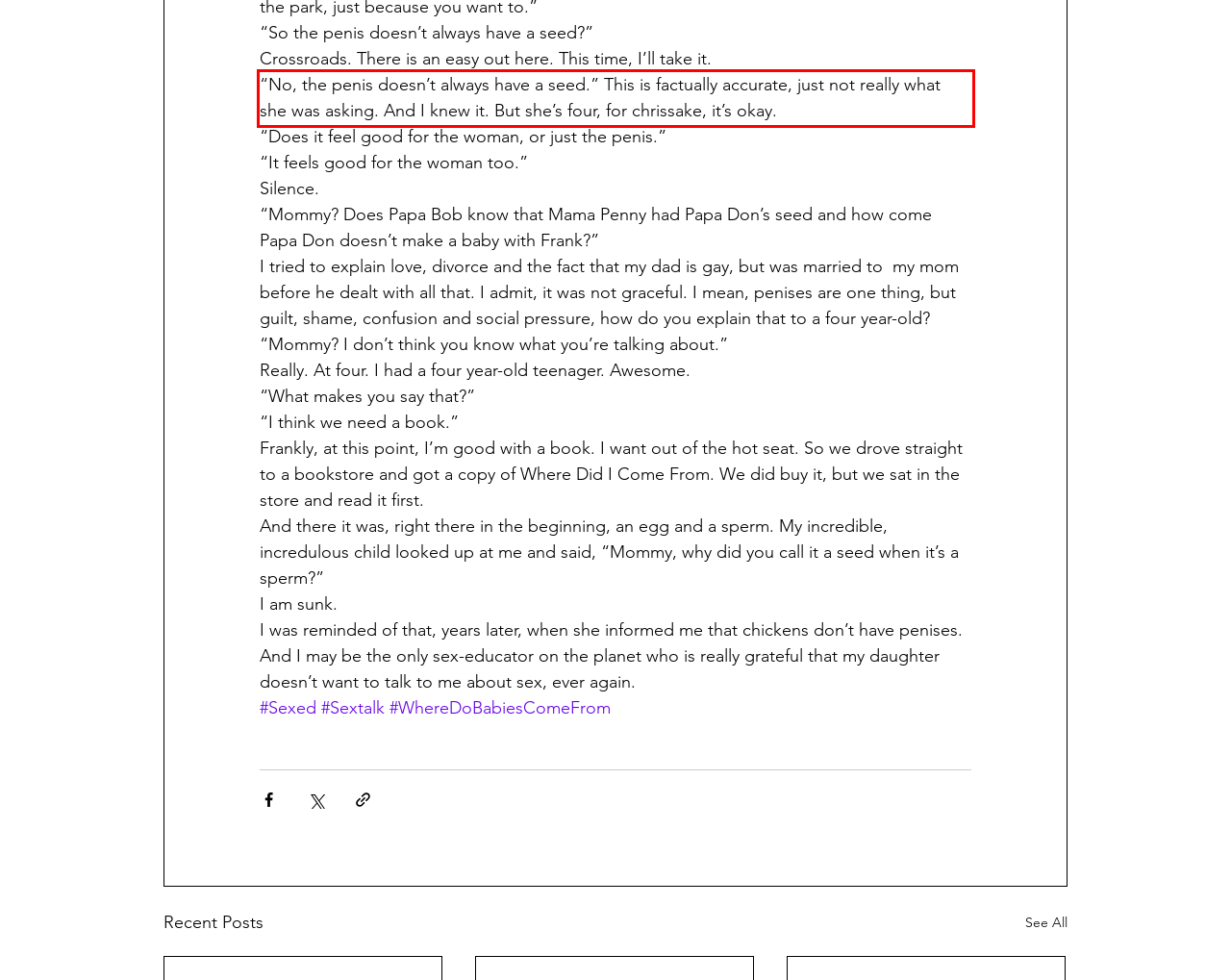Look at the screenshot of the webpage, locate the red rectangle bounding box, and generate the text content that it contains.

“No, the penis doesn’t always have a seed.” This is factually accurate, just not really what she was asking. And I knew it. But she’s four, for chrissake, it’s okay.